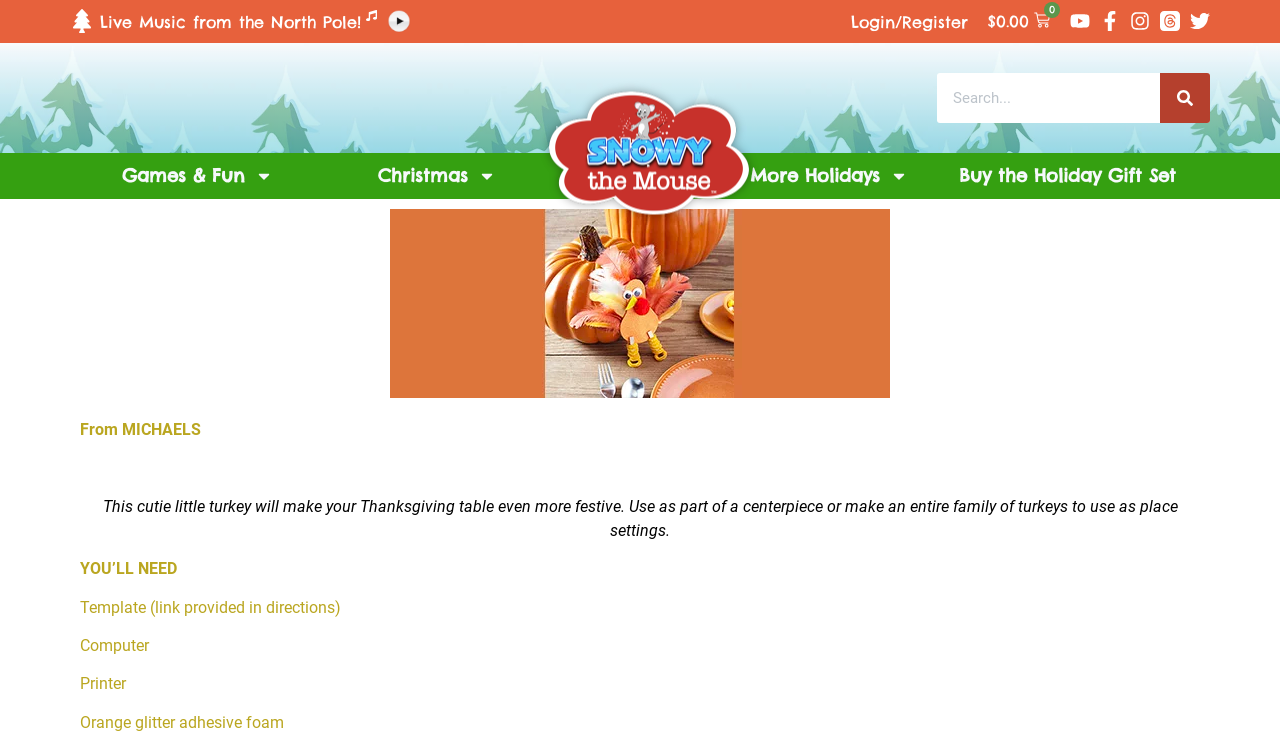Using the image as a reference, answer the following question in as much detail as possible:
What is the purpose of the orange glitter adhesive foam?

The orange glitter adhesive foam is listed as one of the materials needed to make a craft project, likely a decoration for the Thanksgiving table, as mentioned in the webpage.